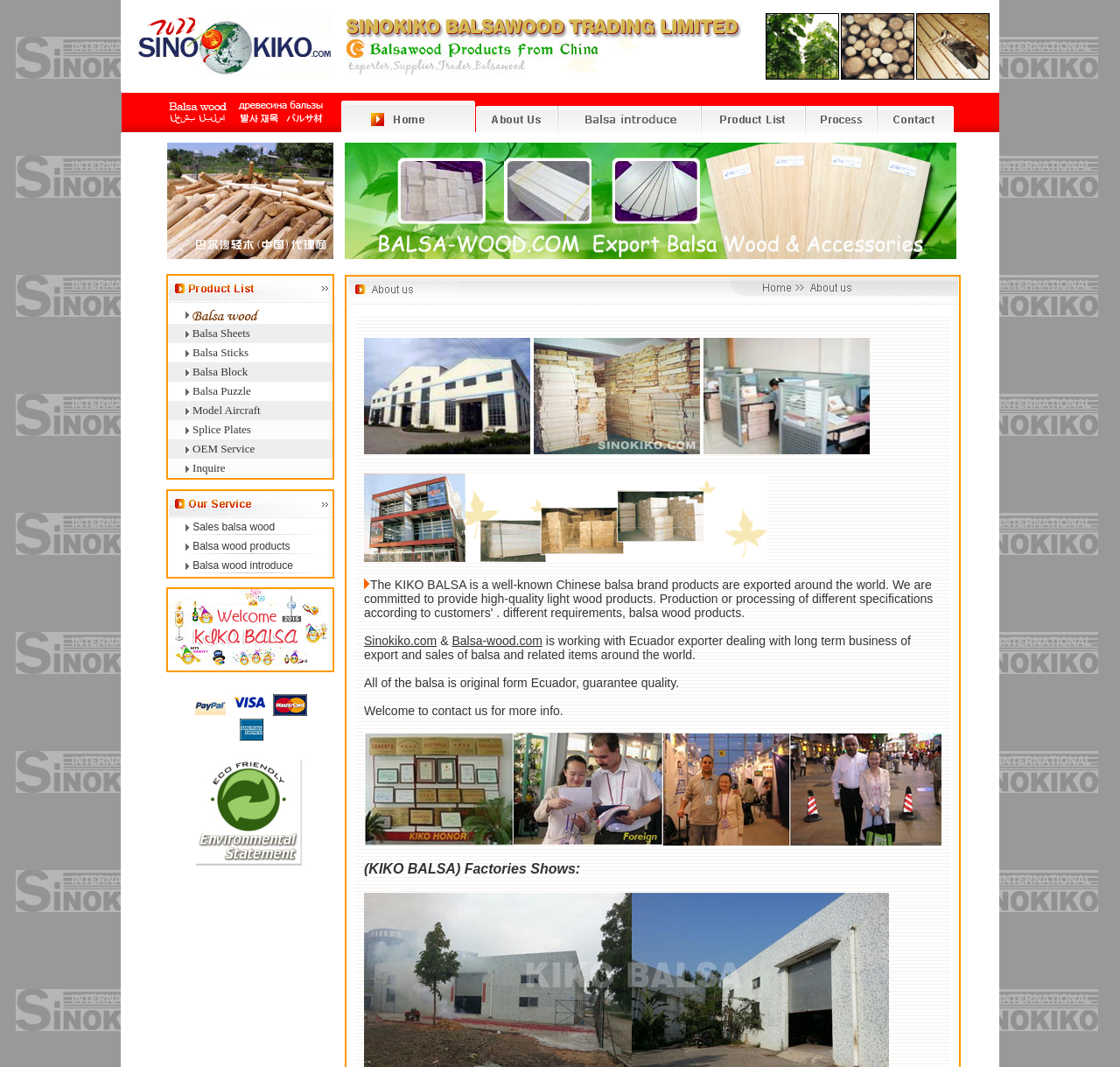Locate the bounding box of the UI element described by: "OEM Service" in the given webpage screenshot.

[0.169, 0.414, 0.227, 0.427]